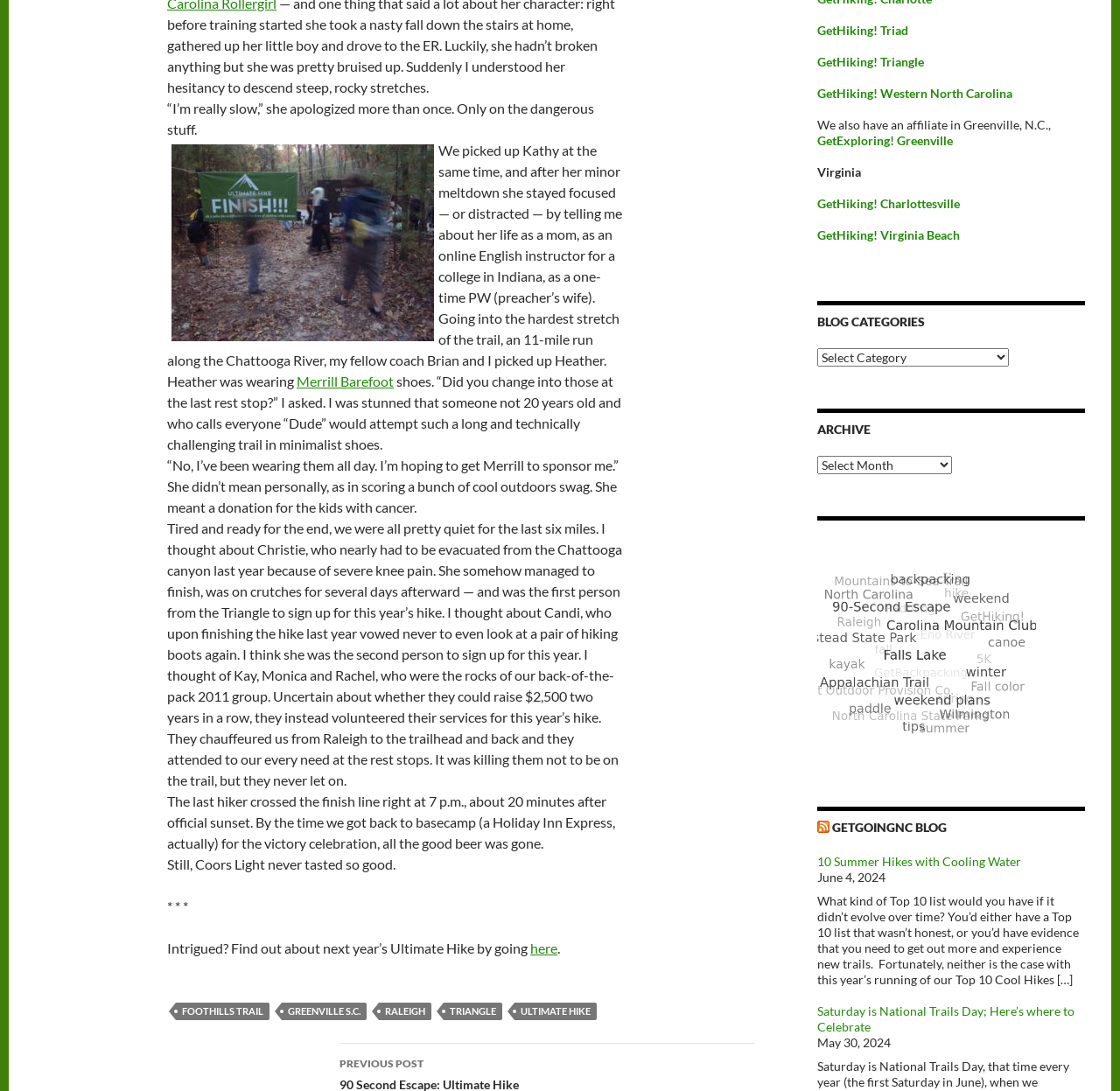Provide the bounding box coordinates of the HTML element described by the text: "GetHiking! Virginia Beach".

[0.73, 0.209, 0.857, 0.222]